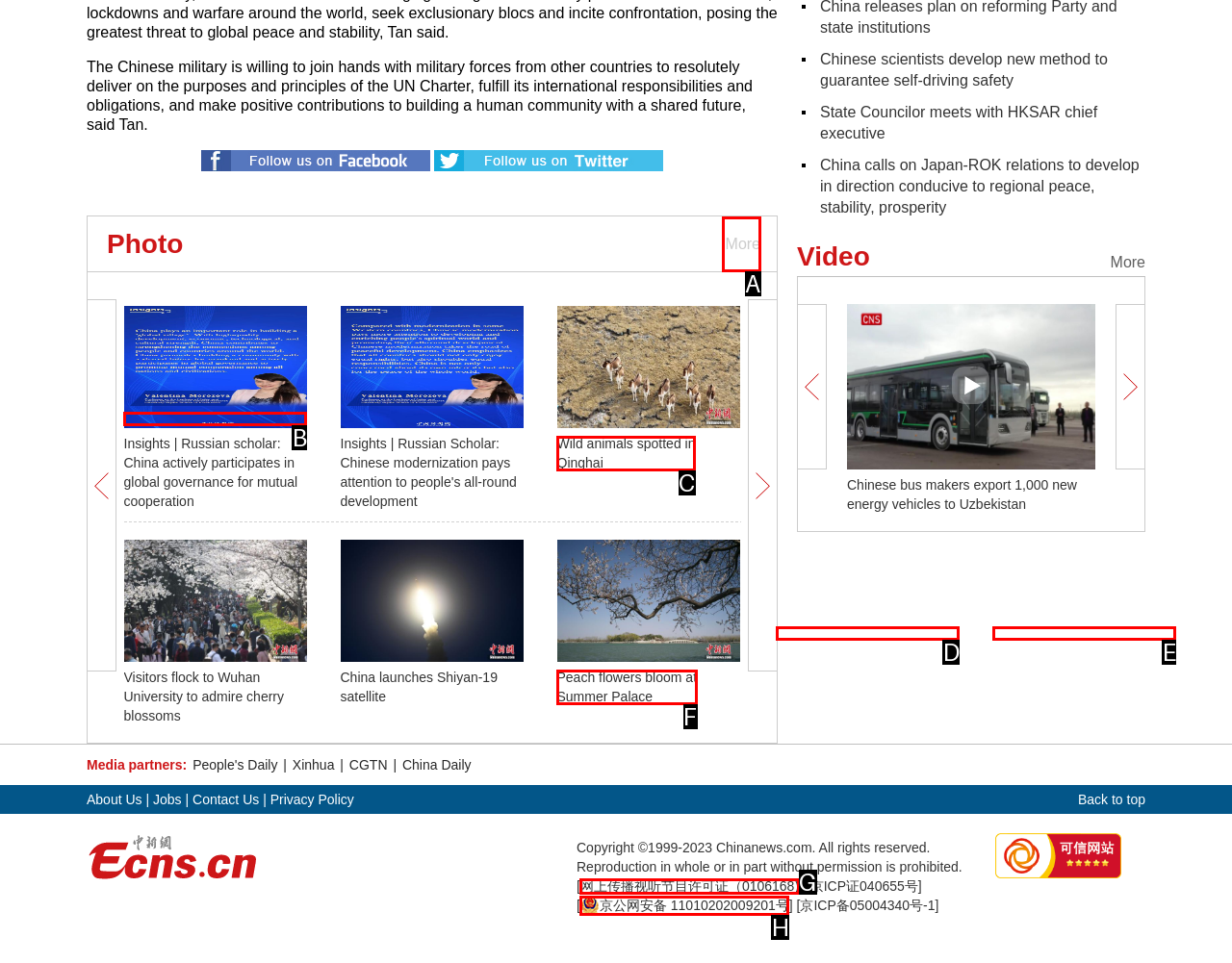Find the option that aligns with: Wild animals spotted in Qinghai
Provide the letter of the corresponding option.

C